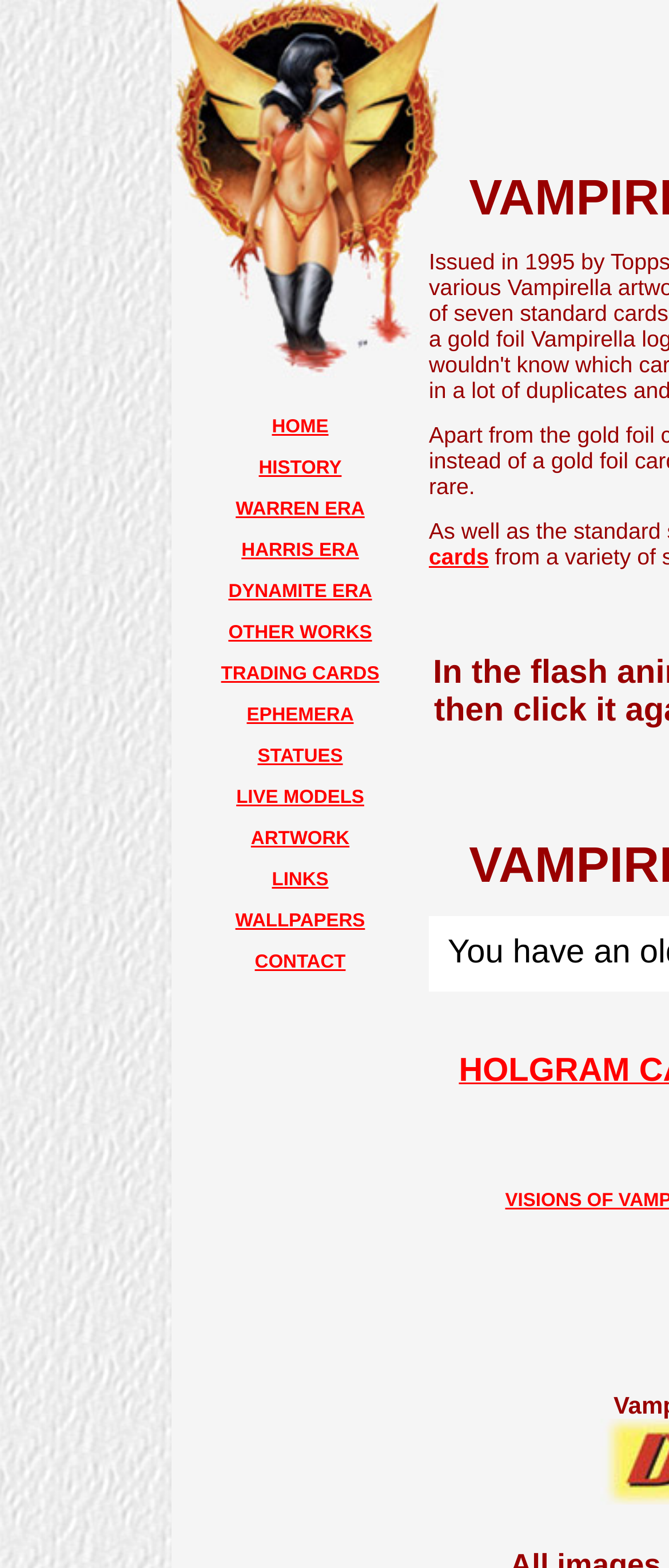Describe all the significant parts and information present on the webpage.

The webpage is dedicated to Vampirella, a comic book vampire, and features information about Warren and Harris publishing. At the top-left corner, there is a logo image. Below the logo, there is a horizontal navigation menu with 13 links: HOME, HISTORY, WARREN ERA, HARRIS ERA, DYNAMITE ERA, OTHER WORKS, TRADING CARDS, EPHEMERA, STATUES, LIVE MODELS, ARTWORK, LINKS, WALLPAPERS, and CONTACT. These links are evenly spaced and separated by small spacer images. The TRADING CARDS link is currently focused. The rest of the webpage content is not visible in this screenshot.